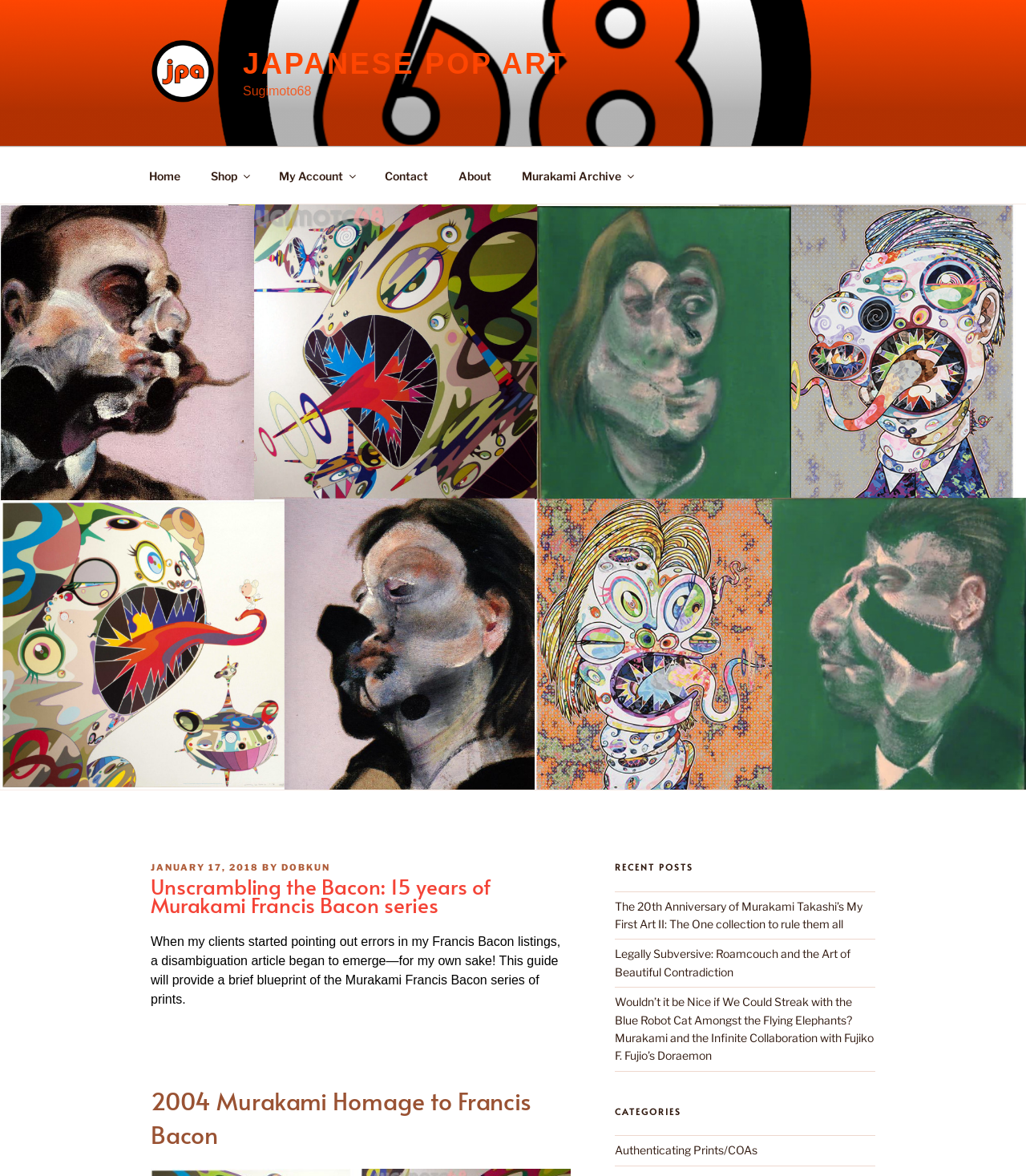Determine the bounding box coordinates of the element's region needed to click to follow the instruction: "View the 'Unscrambling the Bacon: 15 years of Murakami Francis Bacon series' article". Provide these coordinates as four float numbers between 0 and 1, formatted as [left, top, right, bottom].

[0.147, 0.745, 0.556, 0.777]